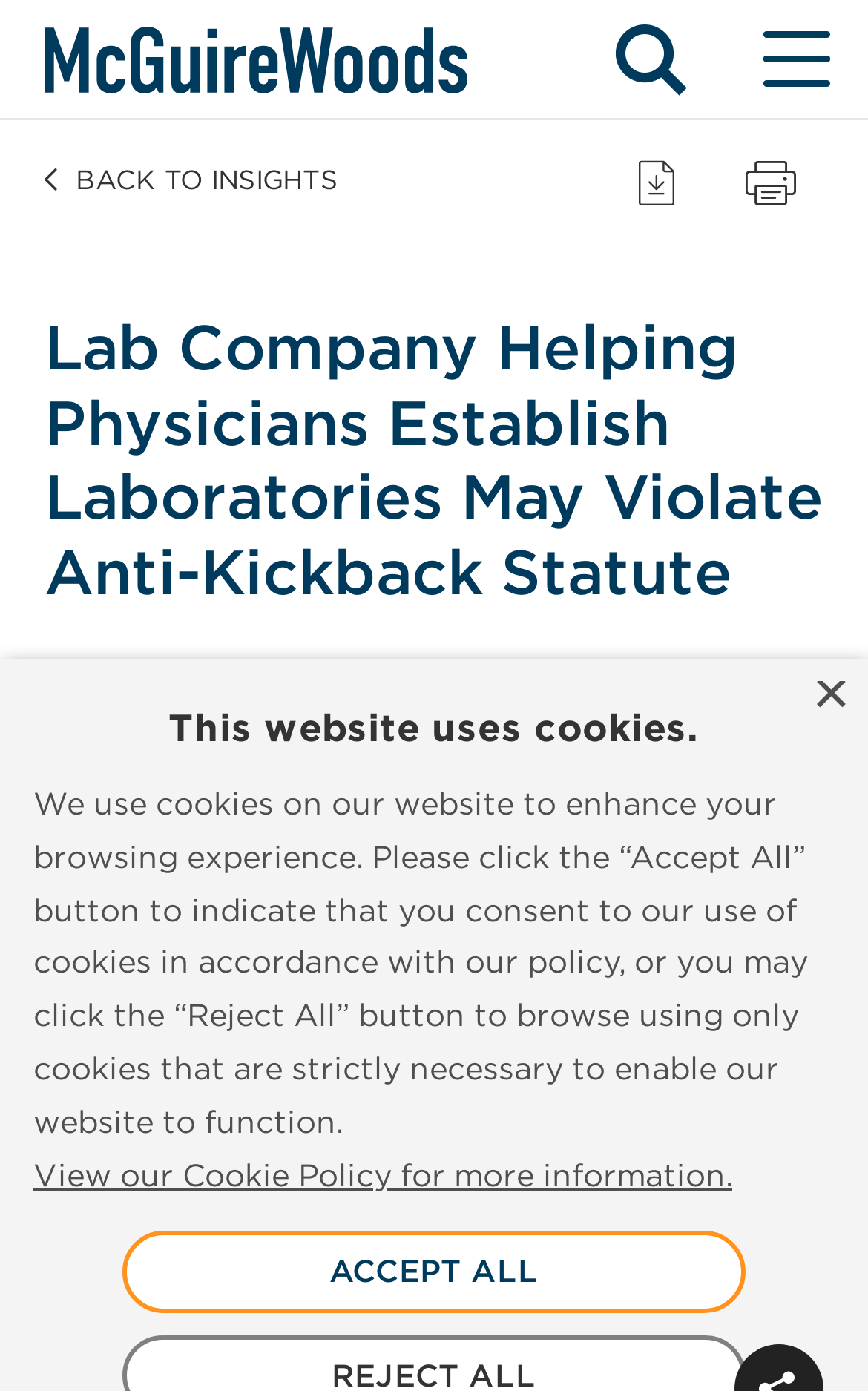Please specify the bounding box coordinates of the clickable region necessary for completing the following instruction: "Print the page". The coordinates must consist of four float numbers between 0 and 1, i.e., [left, top, right, bottom].

[0.828, 0.096, 0.949, 0.163]